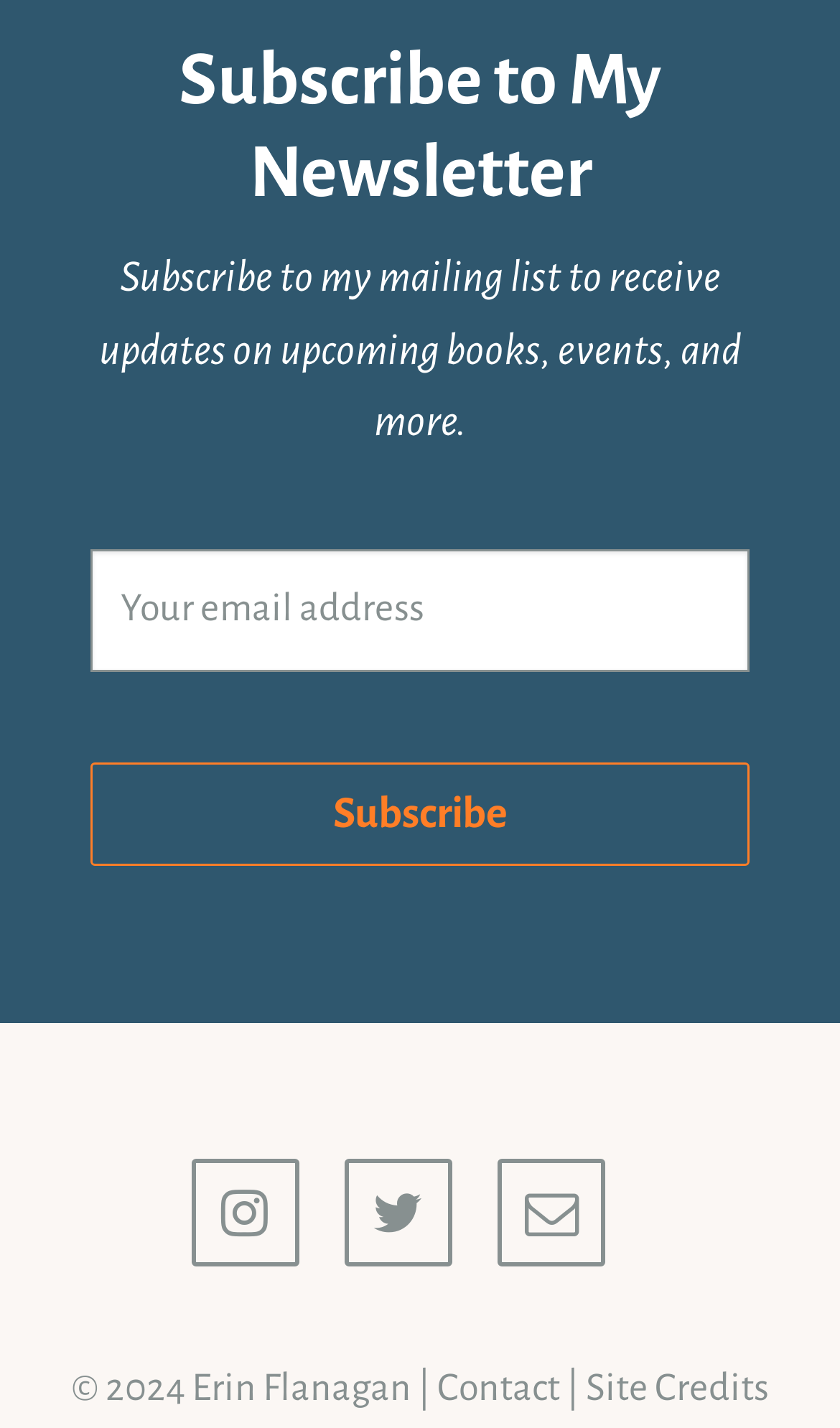What is the author's name?
Look at the image and answer the question using a single word or phrase.

Erin Flanagan